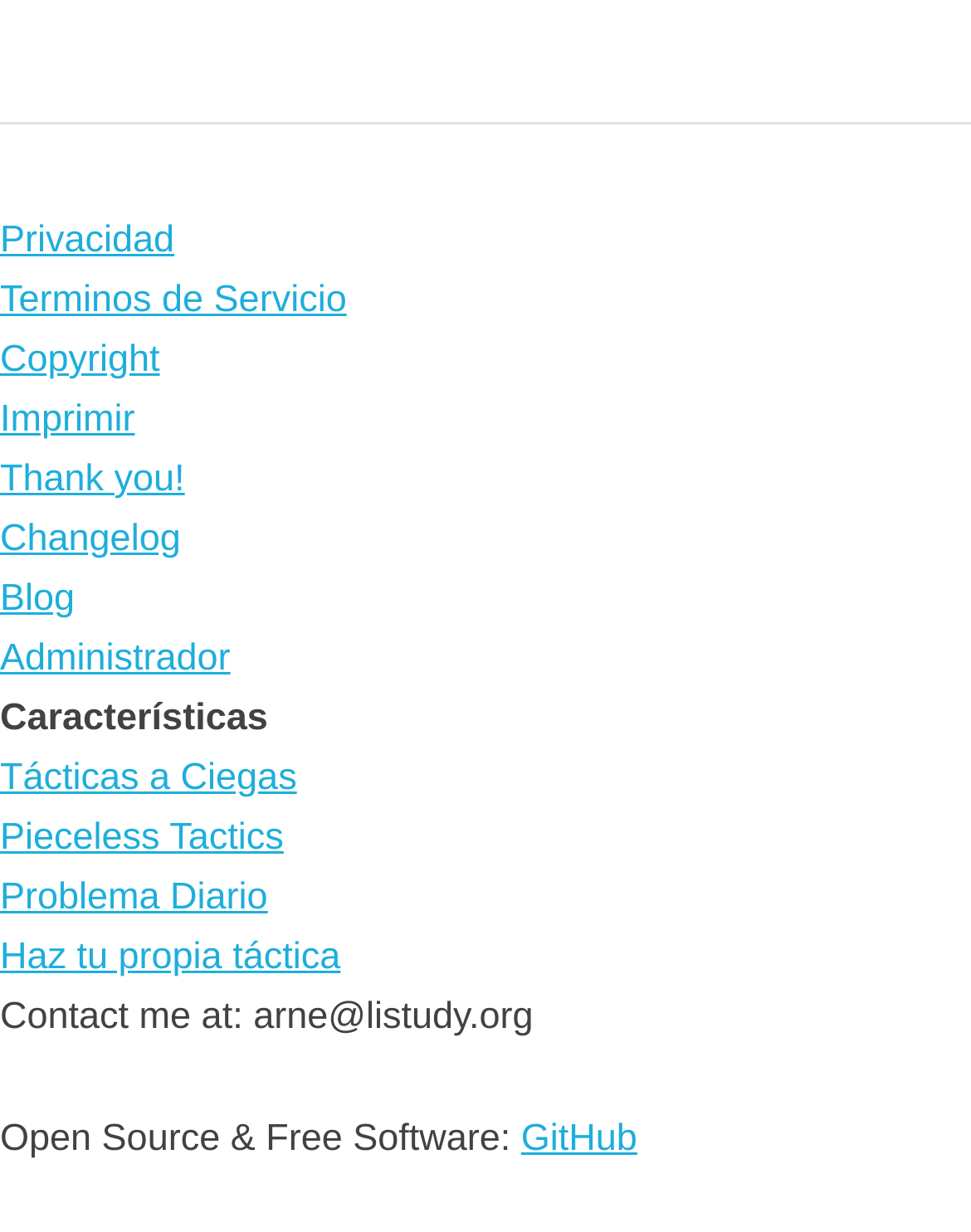Please determine the bounding box coordinates, formatted as (top-left x, top-left y, bottom-right x, bottom-right y), with all values as floating point numbers between 0 and 1. Identify the bounding box of the region described as: Changelog

[0.0, 0.42, 0.186, 0.455]